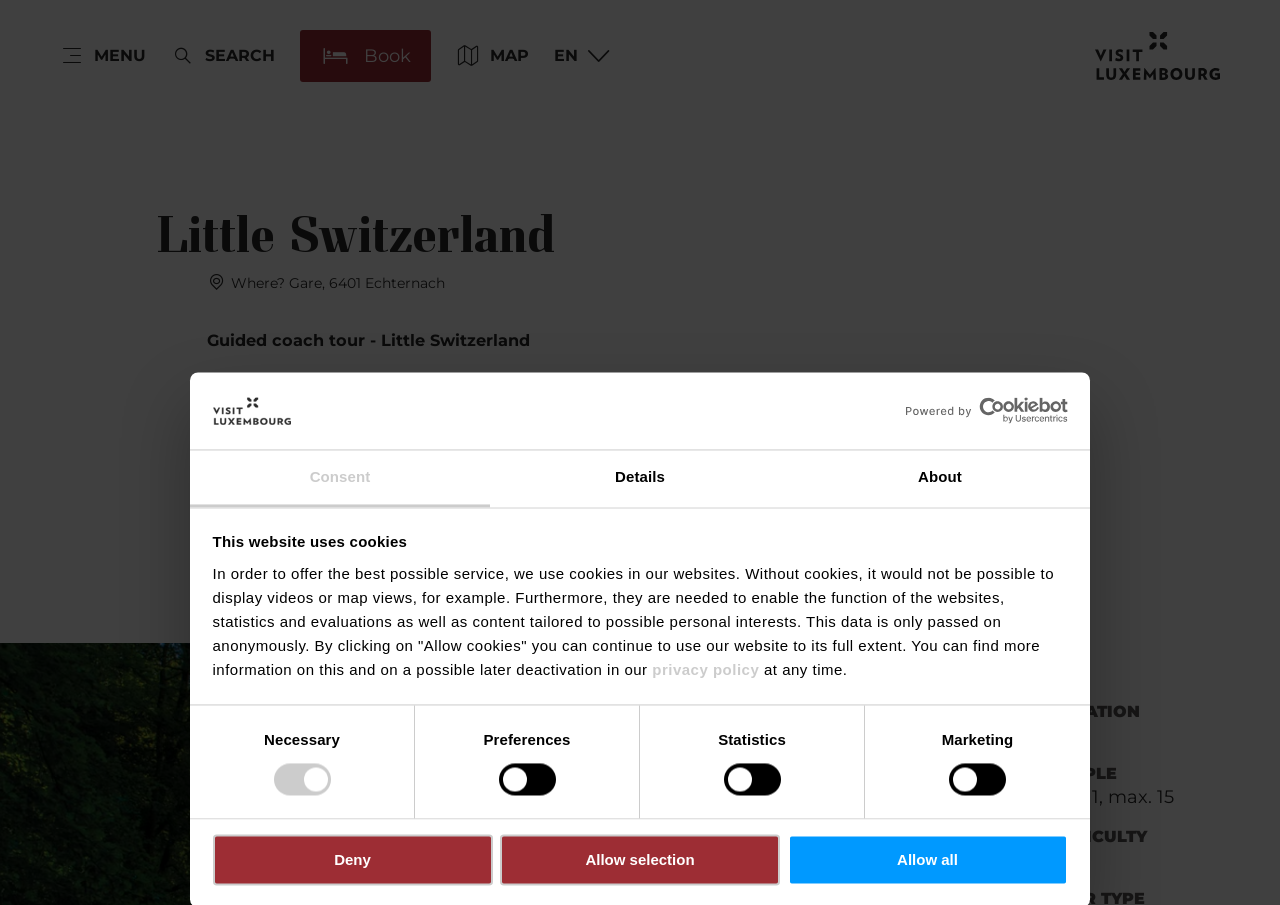Please identify the bounding box coordinates of the area that needs to be clicked to fulfill the following instruction: "Click the 'MAP' button."

[0.356, 0.057, 0.413, 0.068]